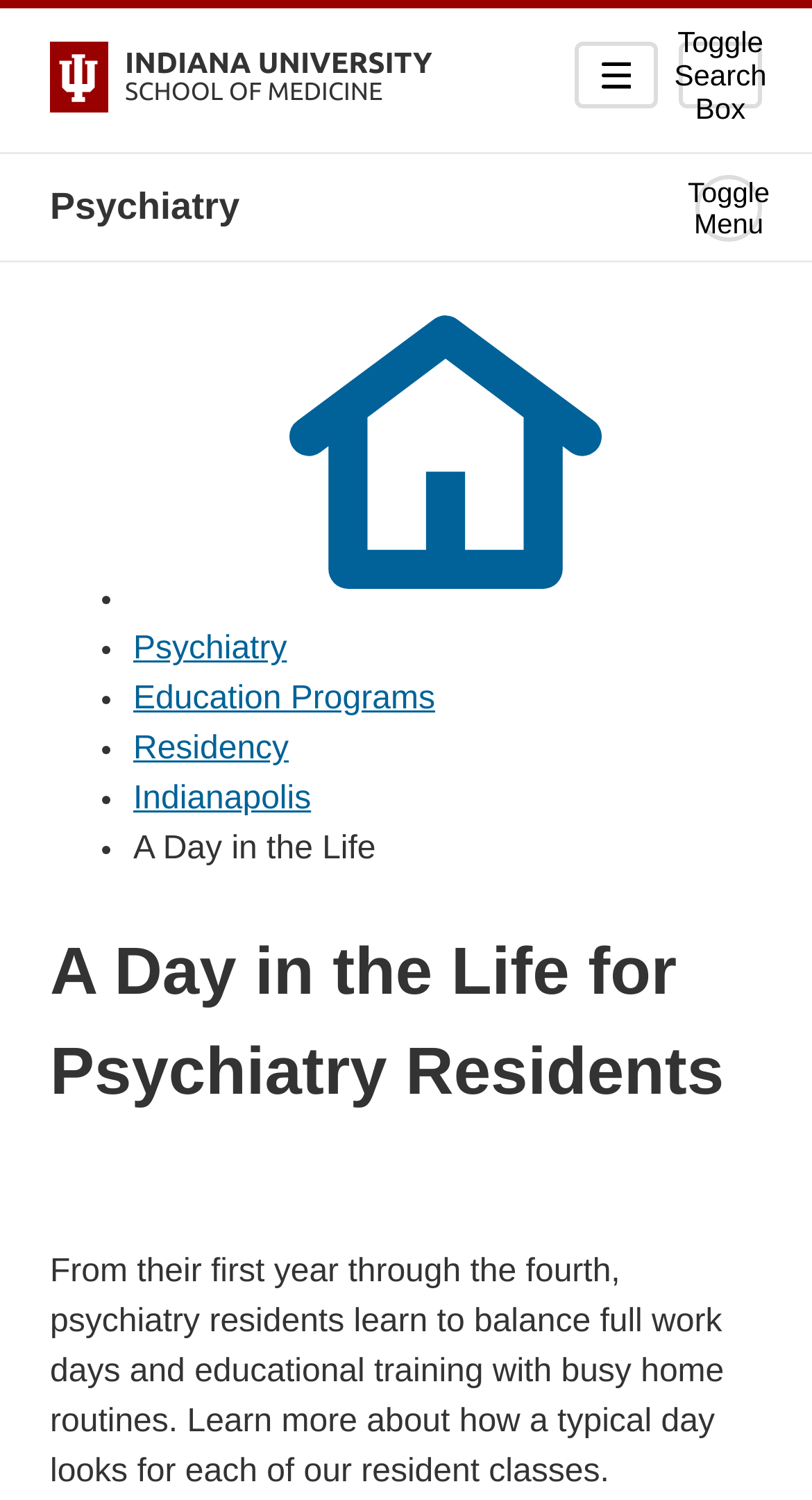Determine the webpage's heading and output its text content.

A Day in the Life for Psychiatry Residents